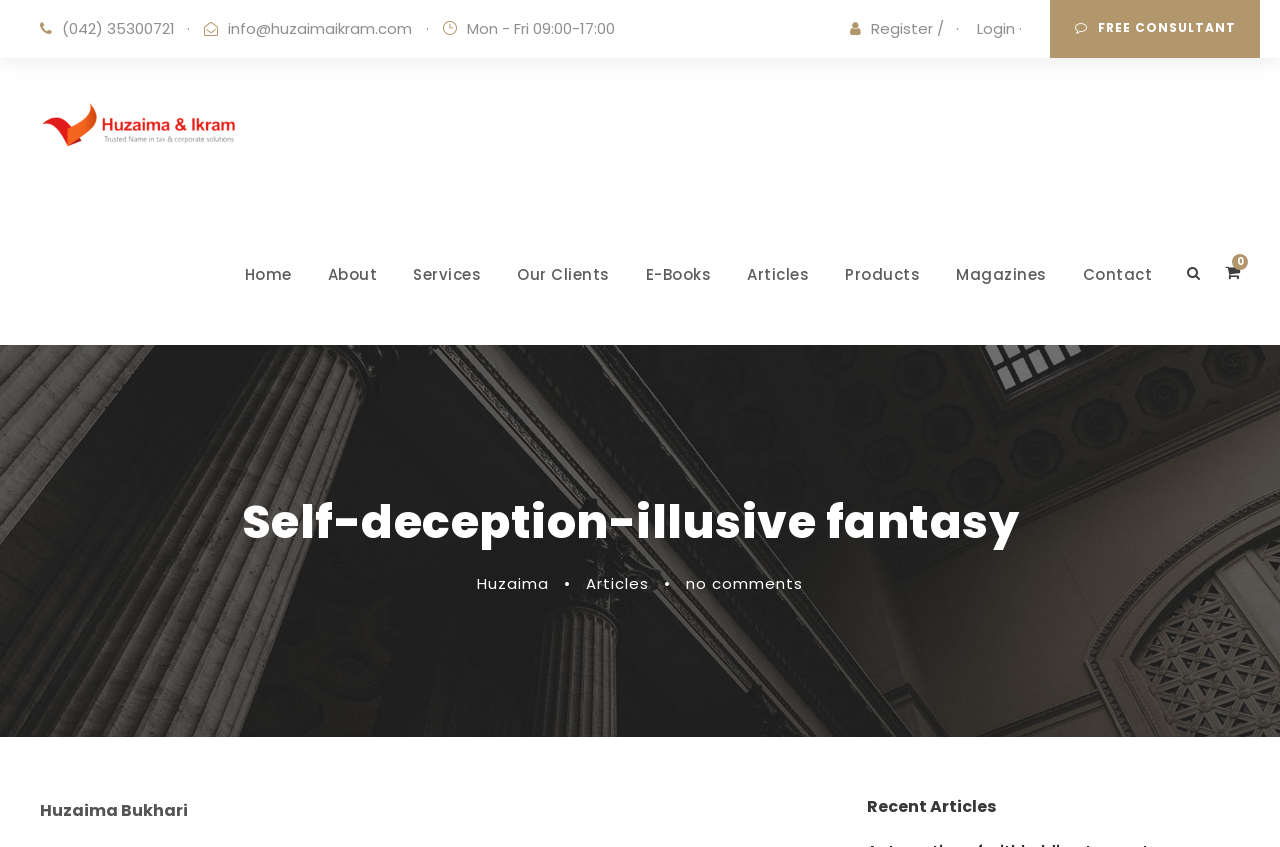Predict the bounding box coordinates for the UI element described as: "Login ·". The coordinates should be four float numbers between 0 and 1, presented as [left, top, right, bottom].

[0.763, 0.021, 0.798, 0.046]